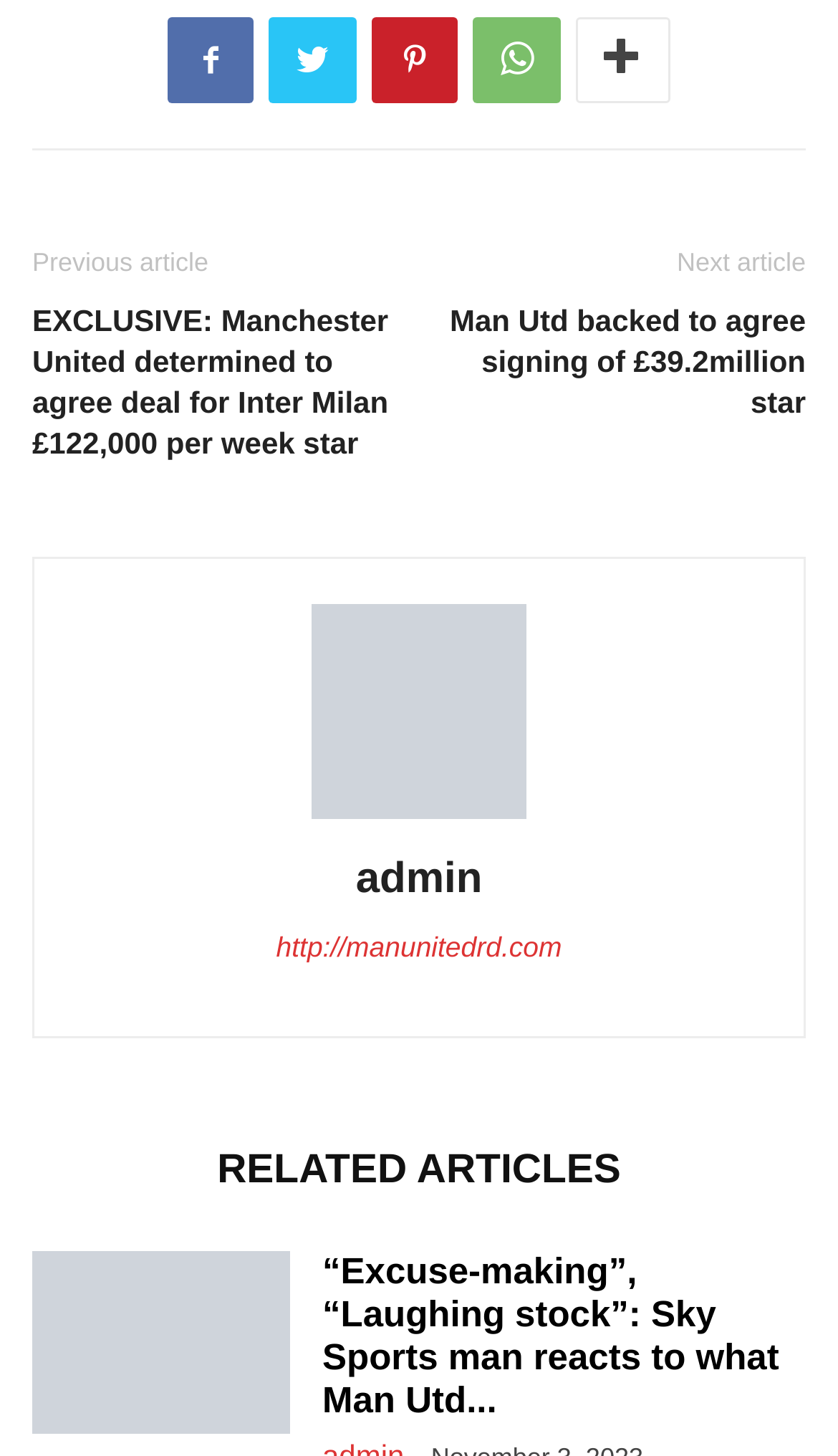What is the previous article?
Using the picture, provide a one-word or short phrase answer.

Previous article